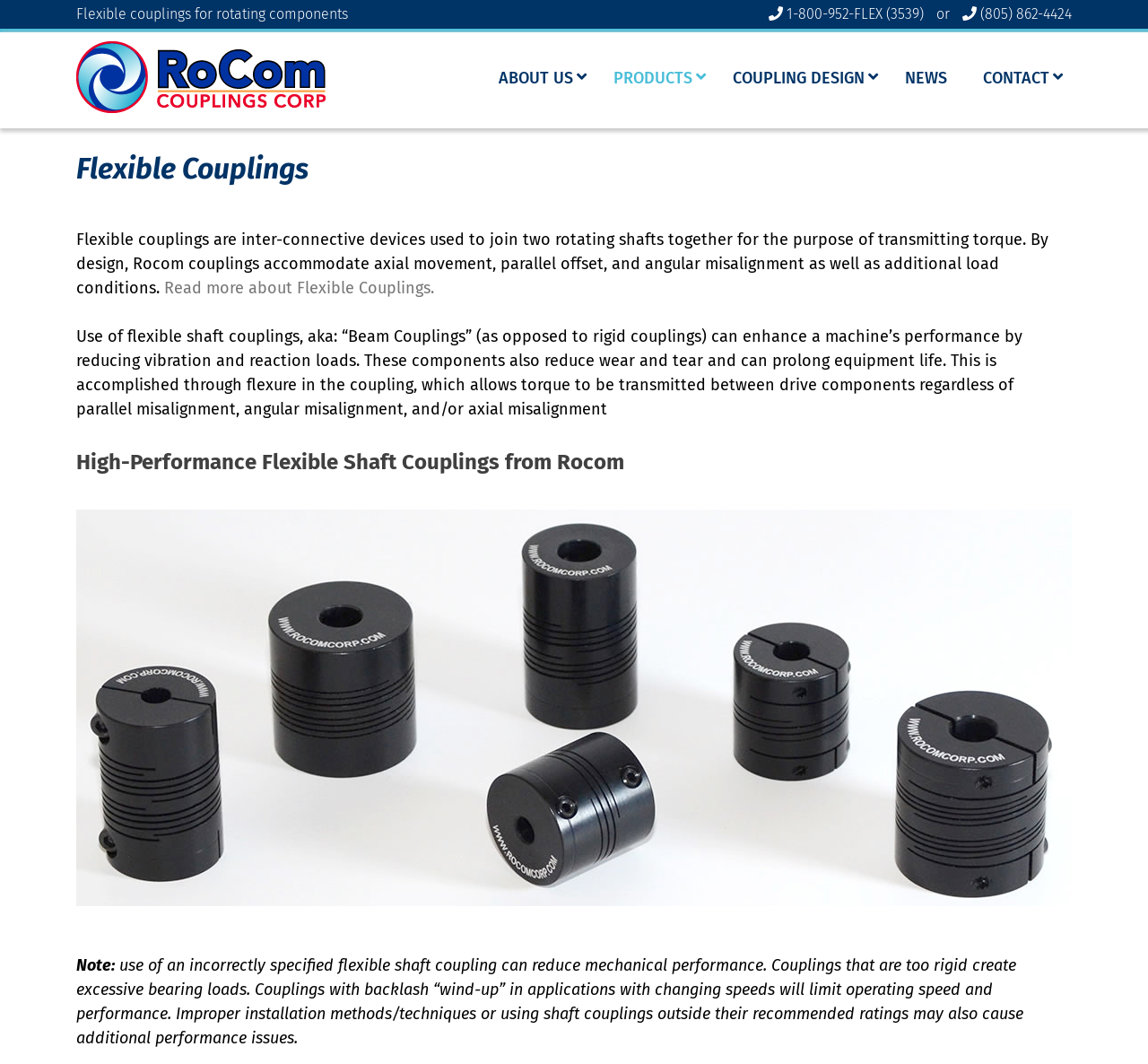Please locate the bounding box coordinates of the element that should be clicked to complete the given instruction: "Read more about the piece".

None